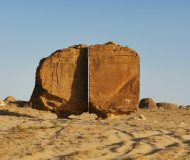What is the composition of Al Naslaa Rock?
Answer the question with a detailed and thorough explanation.

The caption describes Al Naslaa Rock as a massive sandstone structure, implying that it is primarily composed of sandstone, a type of sedimentary rock.